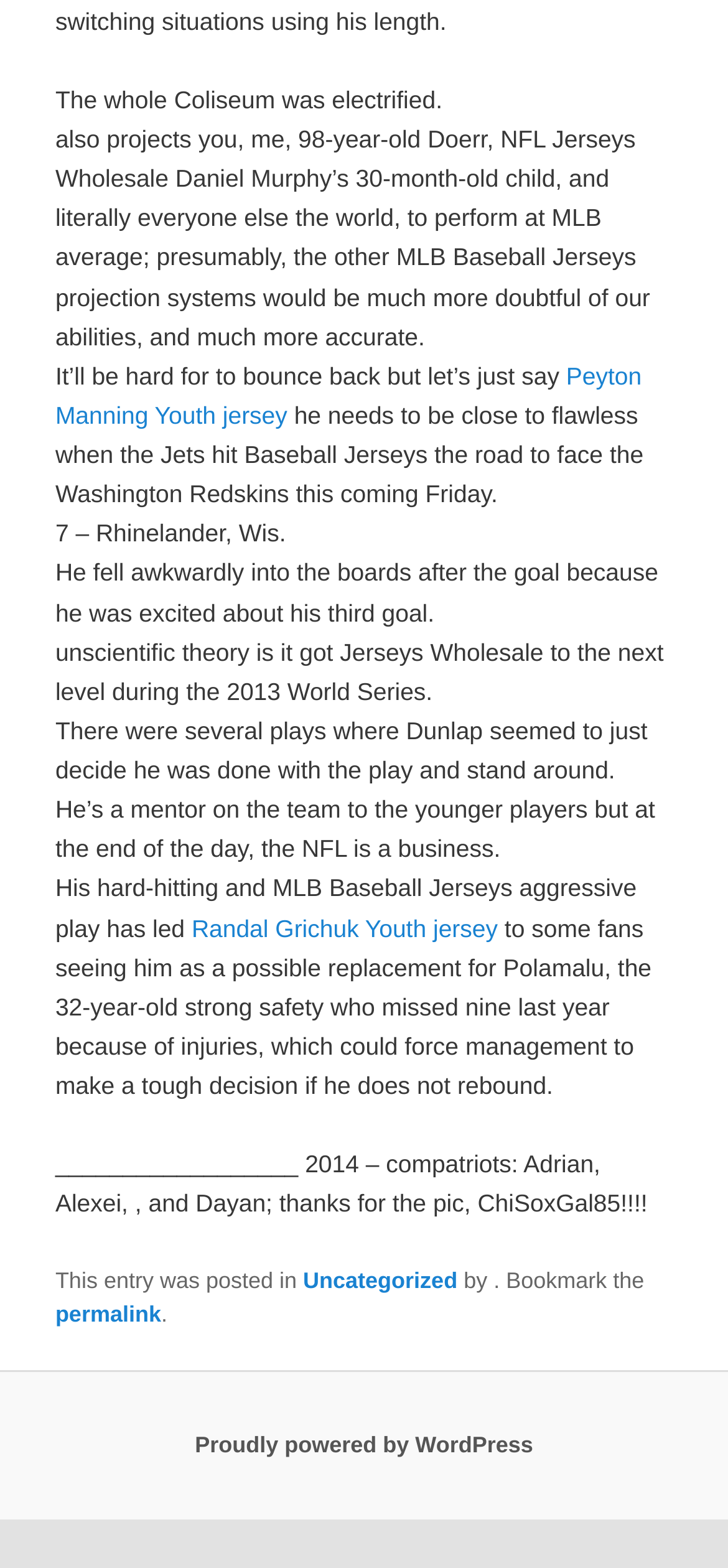How many links are in the footer? Based on the image, give a response in one word or a short phrase.

2